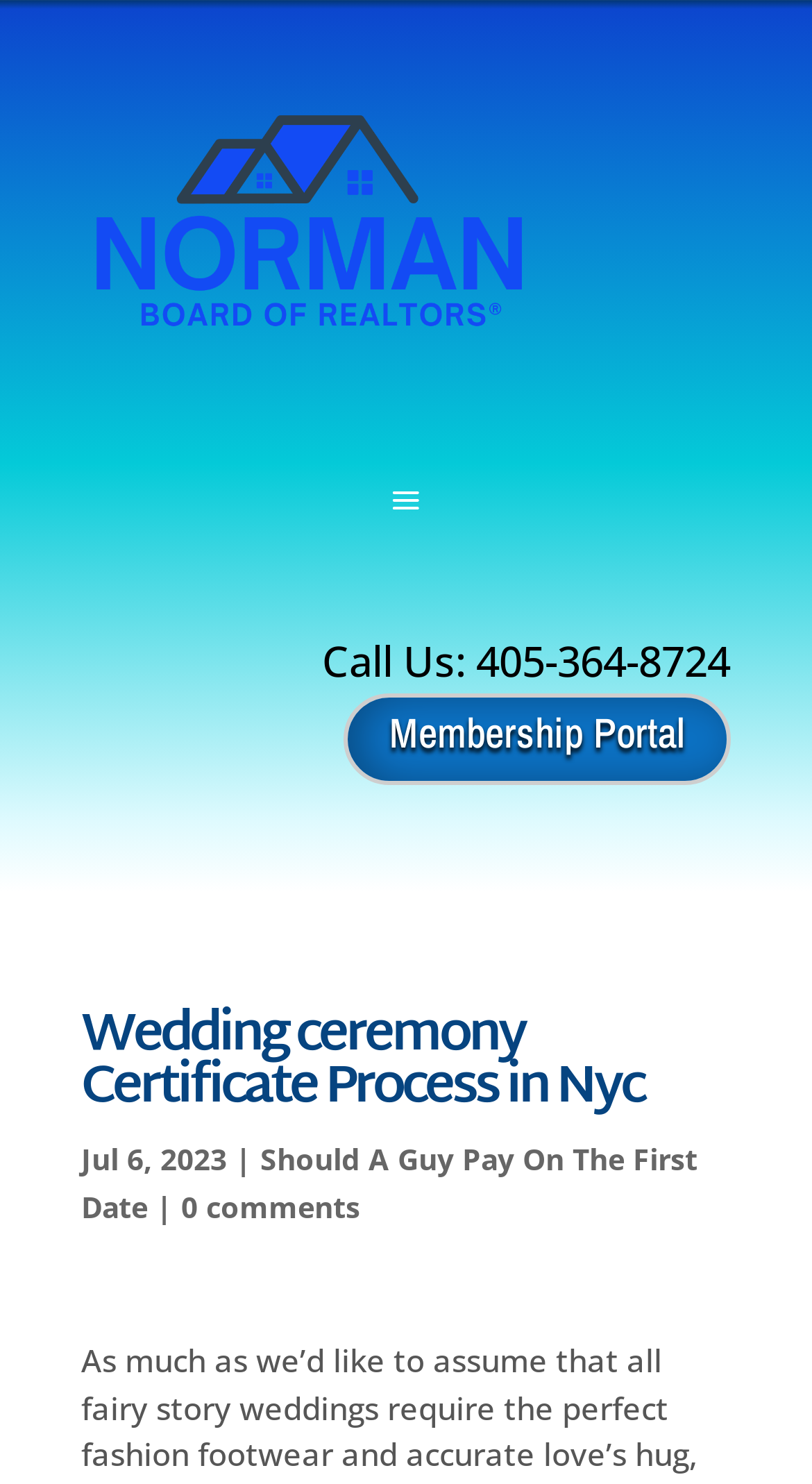How many links are below the main heading?
Refer to the image and provide a one-word or short phrase answer.

3